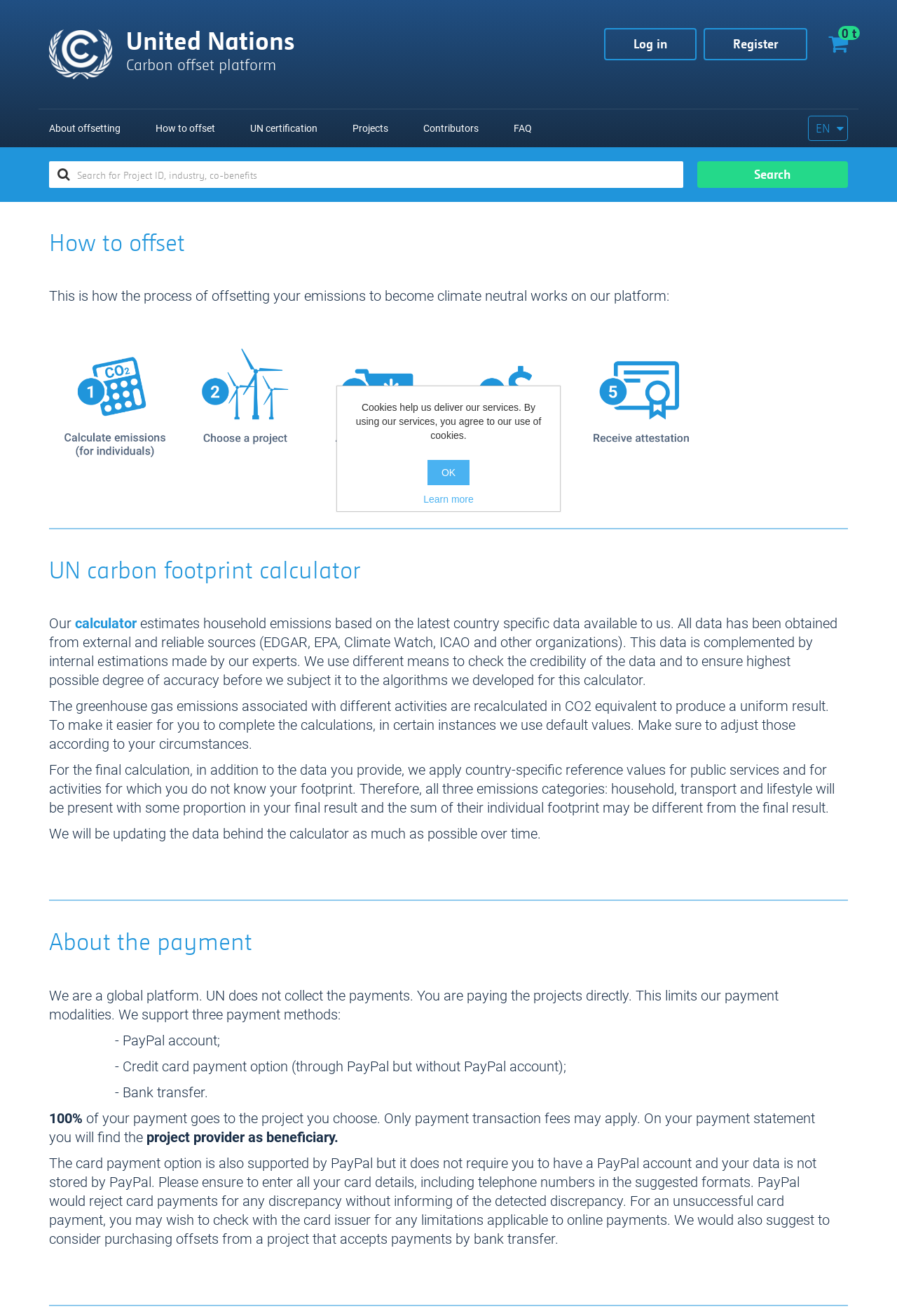How many payment methods are supported?
From the image, respond using a single word or phrase.

Three